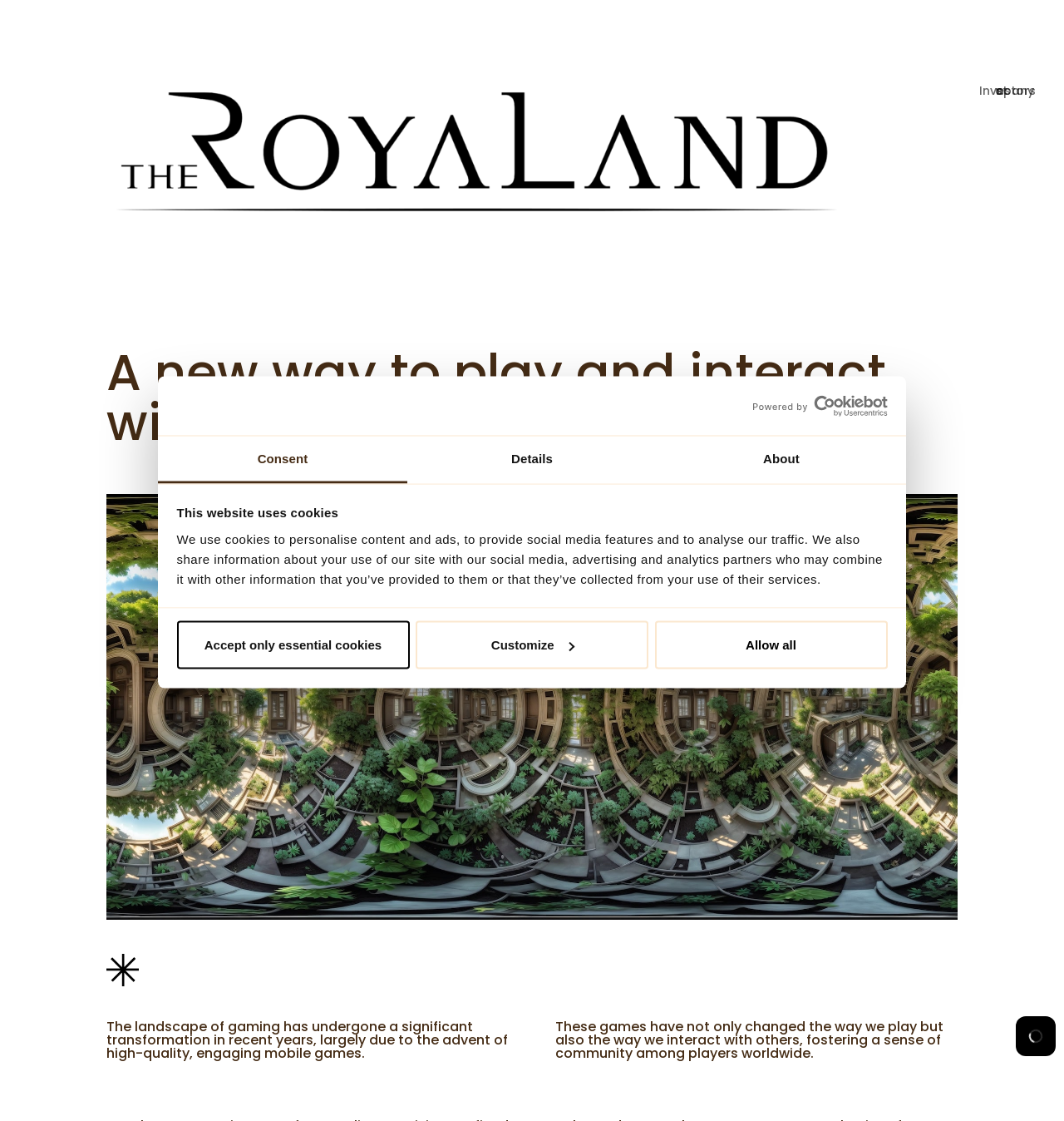Describe all the significant parts and information present on the webpage.

The webpage is about The RoyaLand, a new way to play and interact with the community. At the top, there is a logo link that opens in a new window, accompanied by a "Powered by Cookiebot" image. Below this, there is a horizontal tab list with three tabs: "Consent", "Details", and "About", with "Consent" being the selected tab.

On the "Consent" tab, there is a message about the website using cookies, explaining their purpose and how they are shared with social media, advertising, and analytics partners. This message is headed by a "This website uses cookies" heading. Below this, there are three buttons: "Accept only essential cookies", "Customize", and "Allow all".

At the top-right corner, there are five links: "", "Project", "News", "Company", and "Investors". Below these links, there is a heading that reads "A new way to play and interact with the community". 

The main content of the webpage is divided into two sections. The first section features a large image that spans almost the entire width of the page. Above this image, there is a heading that discusses the transformation of the gaming landscape due to high-quality mobile games. 

The second section features another image, followed by a heading that explains how these games have changed the way we interact with others, fostering a sense of community among players worldwide. At the bottom-right corner, there is a small image.

Overall, the webpage appears to be introducing The RoyaLand as a new platform for gaming and community interaction, while also providing information about cookie usage and offering links to other related pages.